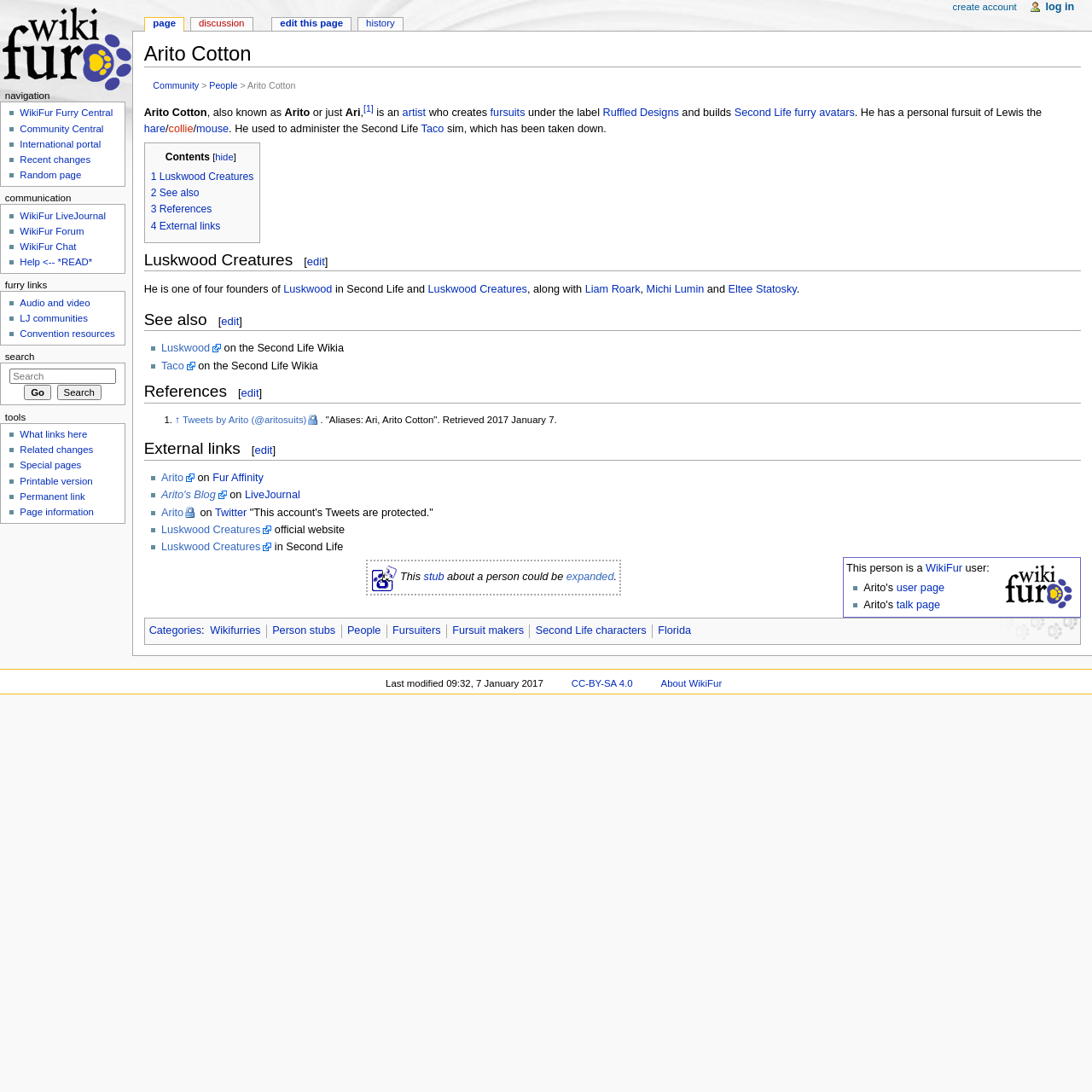Give a detailed account of the webpage, highlighting key information.

The webpage is about Arito Cotton, a furry artist who creates fursuits under the label Ruffled Designs. At the top of the page, there is a heading with the title "Arito Cotton" followed by a navigation menu with links to "navigation", "search", "Community", "People", and "Arito Cotton". 

Below the navigation menu, there is a brief introduction to Arito Cotton, stating that he is an artist who creates fursuits and builds Second Life avatars. The text also mentions that he has a personal fursuit of Lewis the hare/collie/mouse.

On the left side of the page, there is a table of contents with links to "Contents", "Luskwood Creatures", "See also", "References", and "External links". 

The main content of the page is divided into several sections. The first section is about Luskwood Creatures, where Arito Cotton is one of the four founders. The section provides links to related pages, including Luskwood and Luskwood Creatures.

The "See also" section contains links to related pages, including Luskwood on the Second Life Wikia and Taco on the Second Life Wikia.

The "References" section contains a single reference to a tweet by Arito (@aritosuits) with a quote about his aliases.

The "External links" section contains links to Arito's profiles on Fur Affinity and LiveJournal, as well as a link to his blog.

Throughout the page, there are various links to related pages and external websites, providing more information about Arito Cotton and his work.